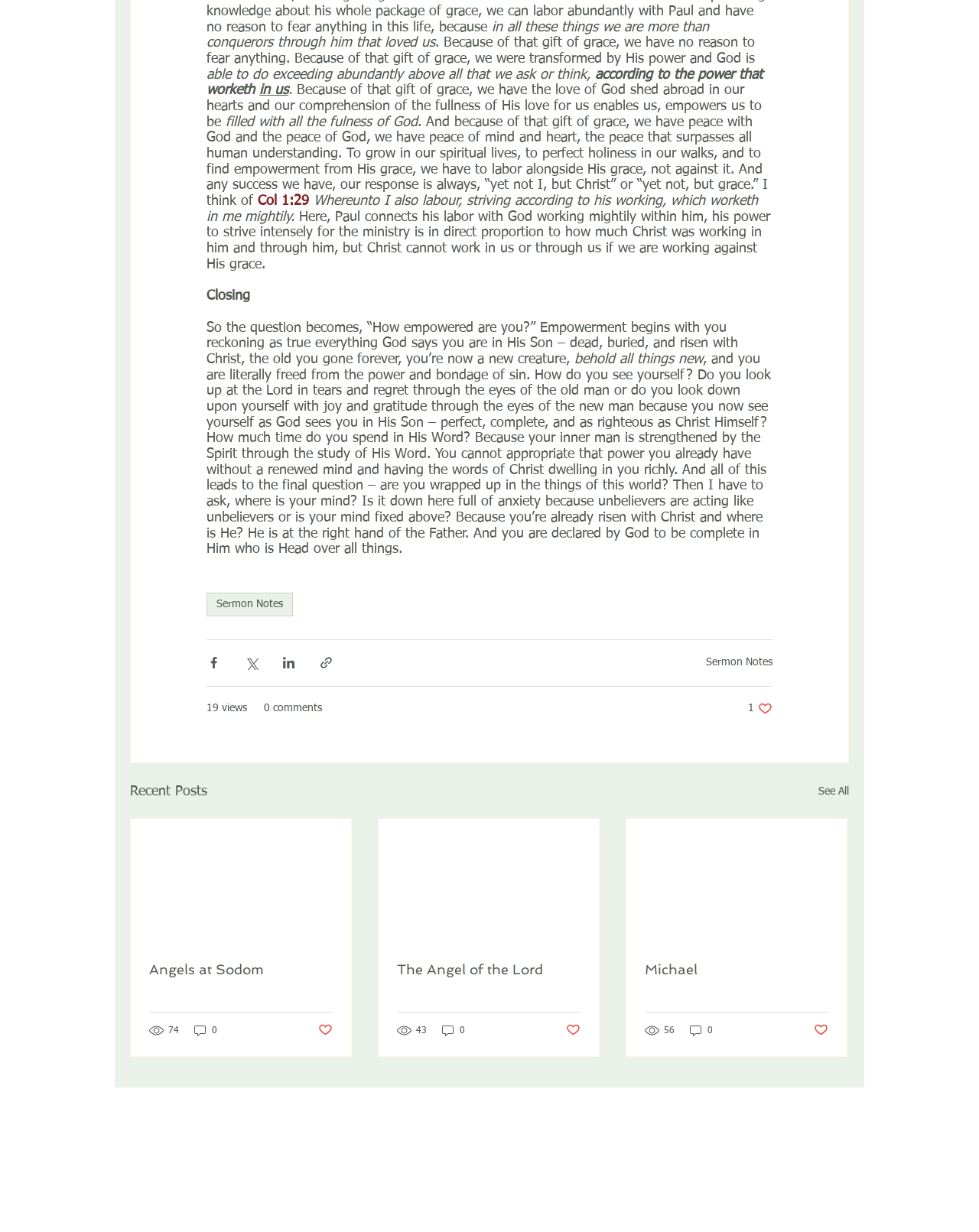How many views does the 'Angels at Sodom' article have?
Look at the image and respond to the question as thoroughly as possible.

According to the text '74 views' displayed below the 'Angels at Sodom' article, the article has been viewed 74 times.